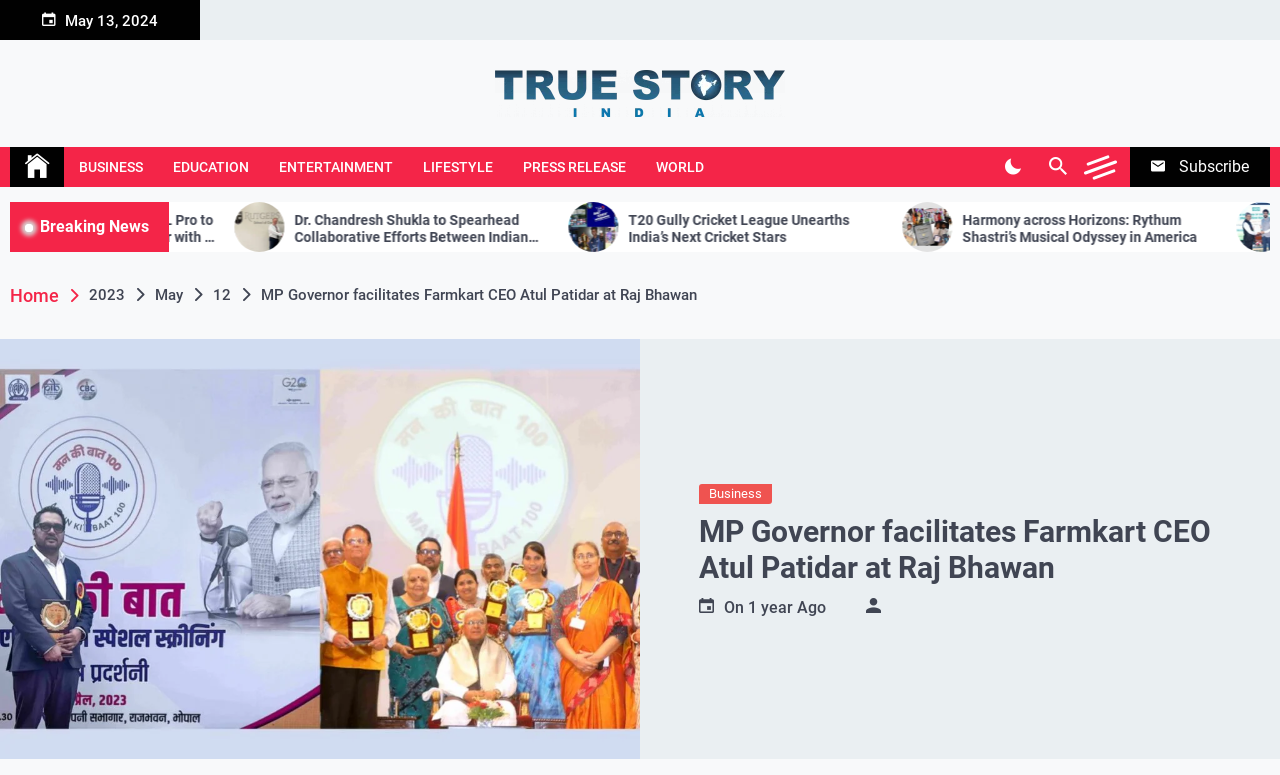Provide an in-depth caption for the webpage.

The webpage appears to be a news article page from True Story India. At the top, there is a date "May 13, 2024" and a logo of True Story India, which is an image with a link to the website's homepage. Below the logo, there are several navigation links, including "BUSINESS", "EDUCATION", "ENTERTAINMENT", "LIFESTYLE", "PRESS RELEASE", and "WORLD". 

To the right of these links, there are four buttons: "Dark Mode", "Search", an empty button, and "Subscribe". 

The main content of the page is divided into several sections. The first section is headed by "Breaking News" and contains three news articles. The first article is titled "T20 Gully Cricket League Unearths India’s Next Cricket Stars", the second is "Harmony across Horizons: Rythum Shastri’s Musical Odyssey in America", and the third is "Youth Leader Vivek Kolhe Elected as IFFCO Director: A Proud Moment for Maharashtra". Each article has a heading, a brief summary, and a link to read more.

Below the news articles, there is a "Breadcrumbs" section, which shows the navigation path to the current page. It starts with "Home" and ends with the title of the current article, "MP Governor facilitates Farmkart CEO Atul Patidar at Raj Bhawan".

The main article is titled "MP Governor facilitates Farmkart CEO Atul Patidar at Raj Bhawan" and has a publication date "1 year Ago".